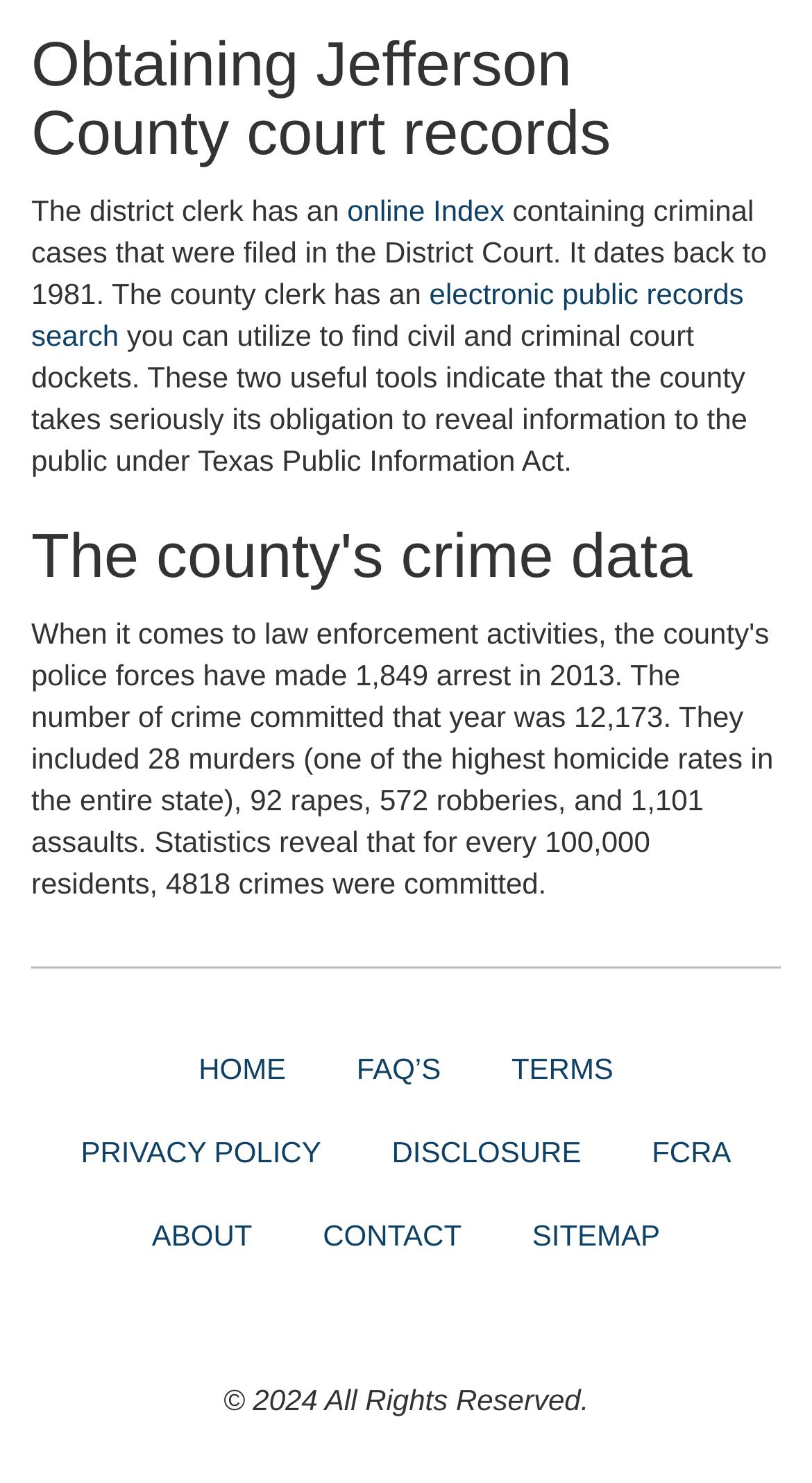Determine the bounding box coordinates of the element's region needed to click to follow the instruction: "access electronic public records search". Provide these coordinates as four float numbers between 0 and 1, formatted as [left, top, right, bottom].

[0.038, 0.186, 0.916, 0.237]